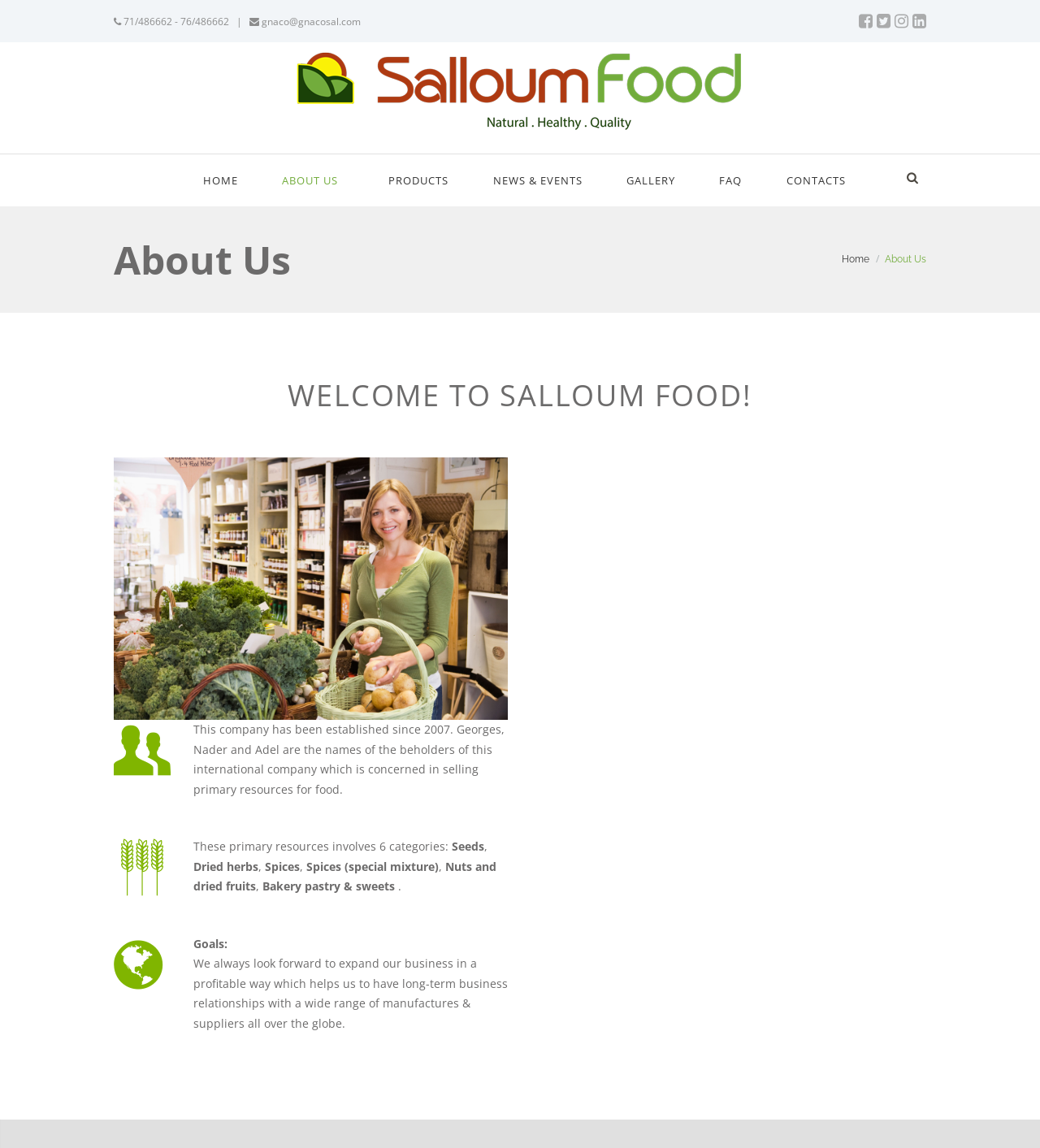Write a detailed summary of the webpage.

This webpage is about Salloom Food, a company that specializes in food products and ingredients. At the top of the page, there is a header section with the company's name and a navigation menu with links to different sections of the website, including Home, About Us, Products, News & Events, Gallery, FAQ, and Contacts.

Below the header, there is a search bar with a button and a text box, allowing users to search for specific products or information. On the left side of the page, there is a section with a heading "About Us" and a brief introduction to the company, which was established in 2007 by three individuals. The introduction is accompanied by a figure, likely an image.

The main content of the page is divided into sections, with headings and paragraphs of text. The first section describes the company's primary resources for food, which are categorized into six groups: Seeds, Dried herbs, Spices, Spices (special mixture), Nuts and dried fruits, and Bakery pastry & sweets. The second section outlines the company's goals, which include expanding its business in a profitable way and establishing long-term relationships with manufacturers and suppliers globally.

Throughout the page, there are several links and buttons, including social media links at the bottom right corner of the page. The overall layout of the page is clean and organized, making it easy to navigate and find information about Salloom Food and its products.